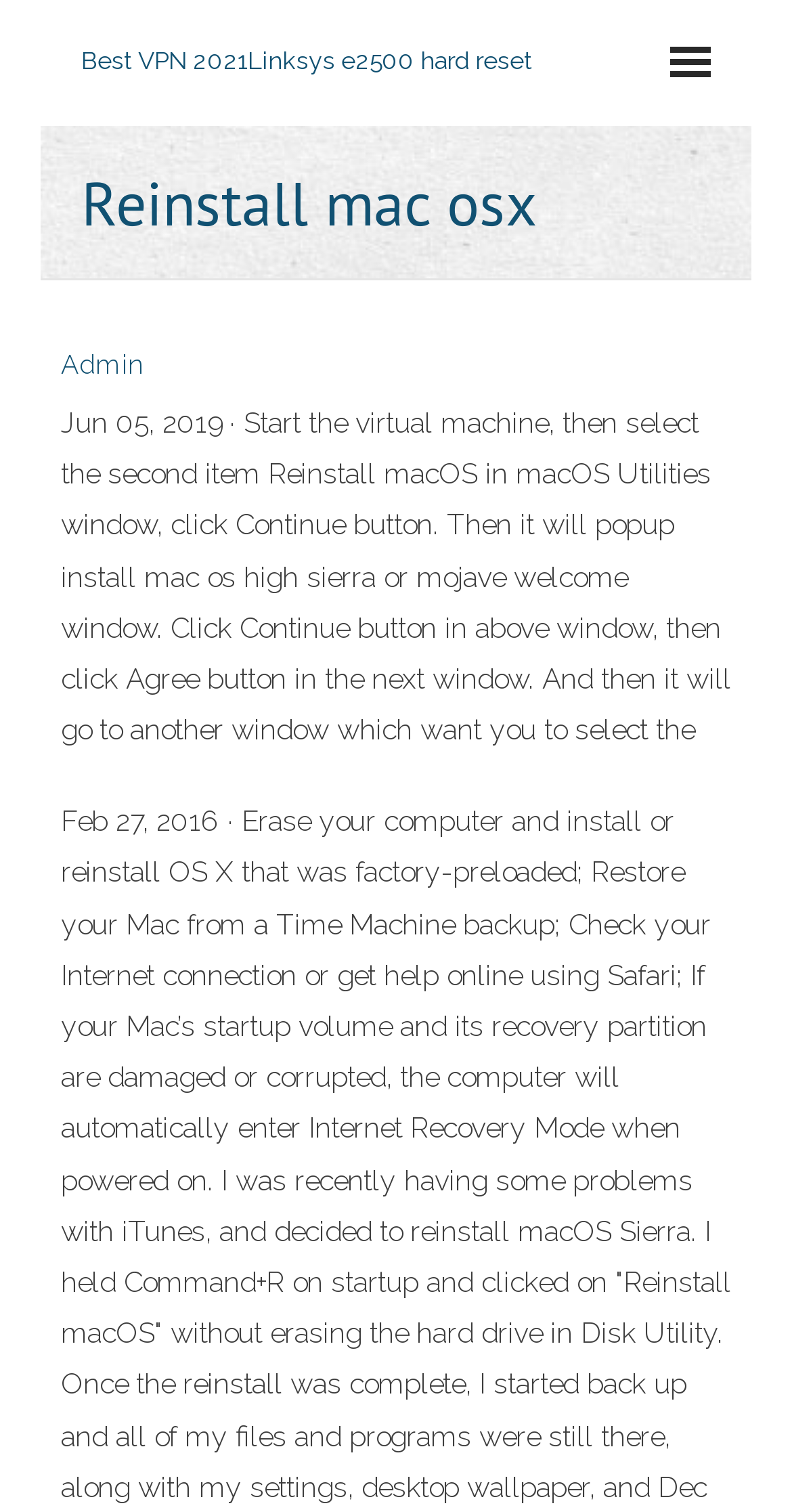Illustrate the webpage with a detailed description.

The webpage appears to be a tutorial or guide on reinstalling macOS. At the top, there is a heading that reads "Reinstall mac osx". Below the heading, there is a link to "Admin" on the left side. To the right of the heading, there is a table with a single row, containing a link to "Best VPN 2021Linksys e2500 hard reset", which is divided into two parts: "Best VPN 2021" and "VPN 2021".

The main content of the webpage is a step-by-step guide on reinstalling macOS, which starts with a paragraph of text that explains the process. The text is located below the heading and the link to "Admin", and it spans across most of the width of the page. The text provides detailed instructions on how to reinstall macOS, including selecting the "Reinstall macOS" option in the macOS Utilities window, clicking the "Continue" button, and agreeing to the terms and conditions.